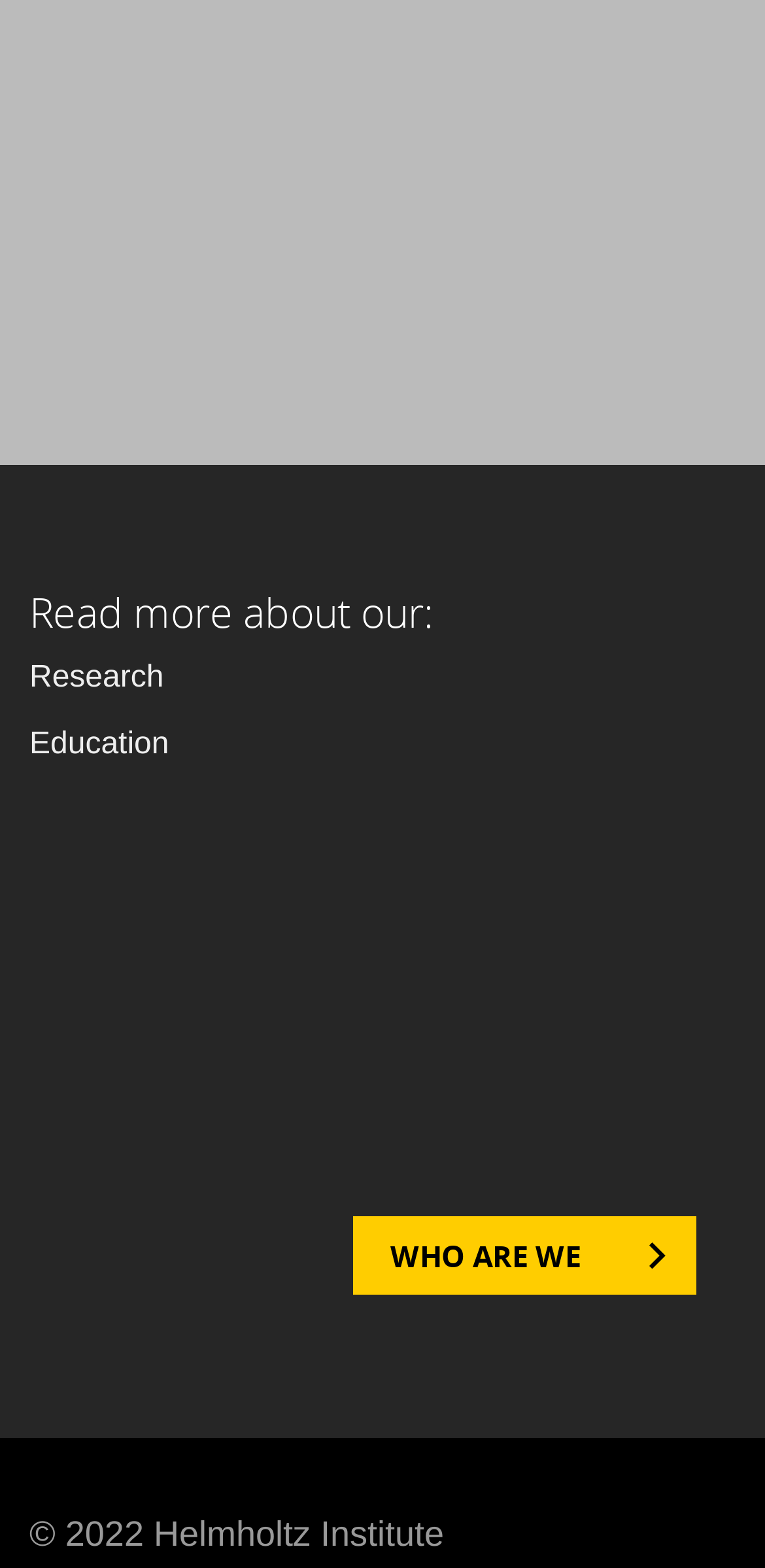Identify the bounding box for the UI element specified in this description: "Research". The coordinates must be four float numbers between 0 and 1, formatted as [left, top, right, bottom].

[0.038, 0.421, 0.214, 0.442]